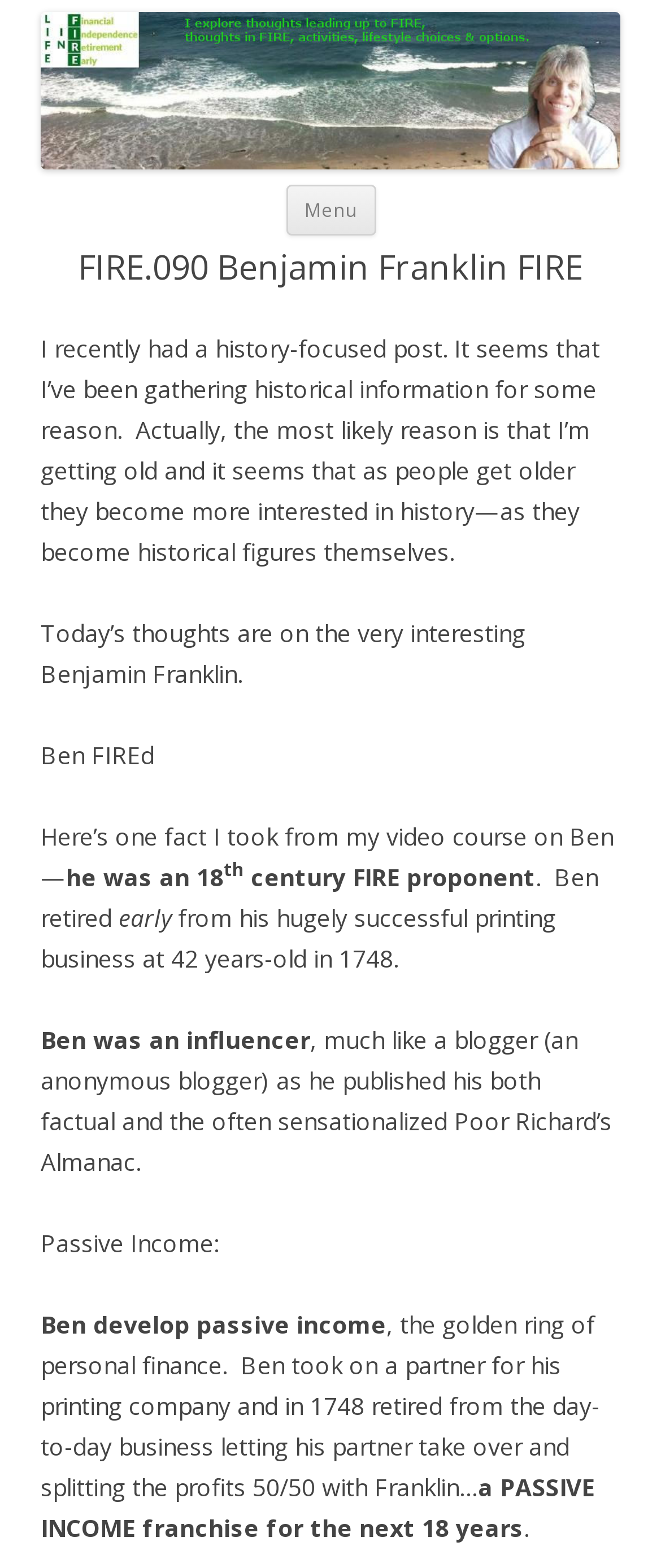Specify the bounding box coordinates (top-left x, top-left y, bottom-right x, bottom-right y) of the UI element in the screenshot that matches this description: Terms & Condition

None